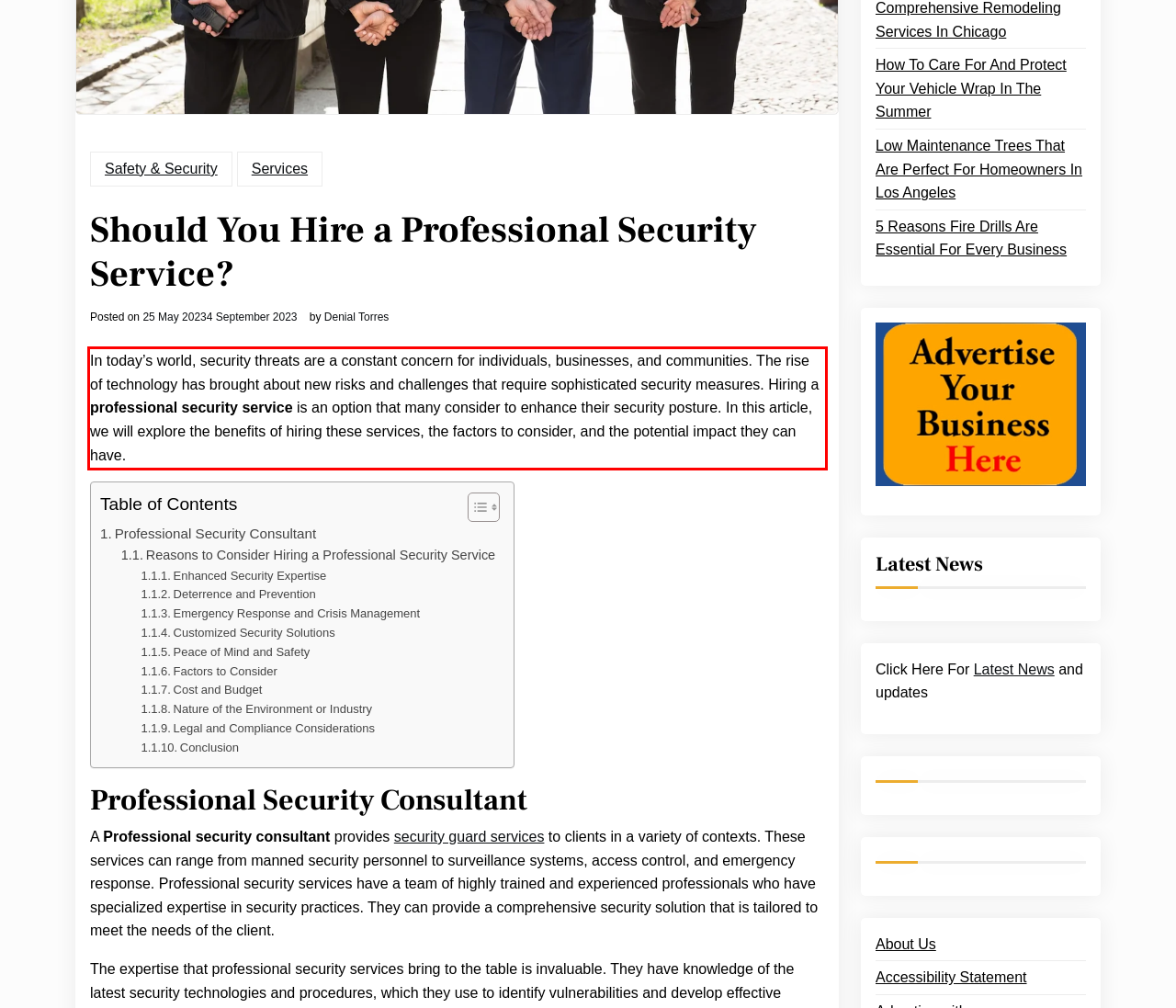Perform OCR on the text inside the red-bordered box in the provided screenshot and output the content.

In today’s world, security threats are a constant concern for individuals, businesses, and communities. The rise of technology has brought about new risks and challenges that require sophisticated security measures. Hiring a professional security service is an option that many consider to enhance their security posture. In this article, we will explore the benefits of hiring these services, the factors to consider, and the potential impact they can have.